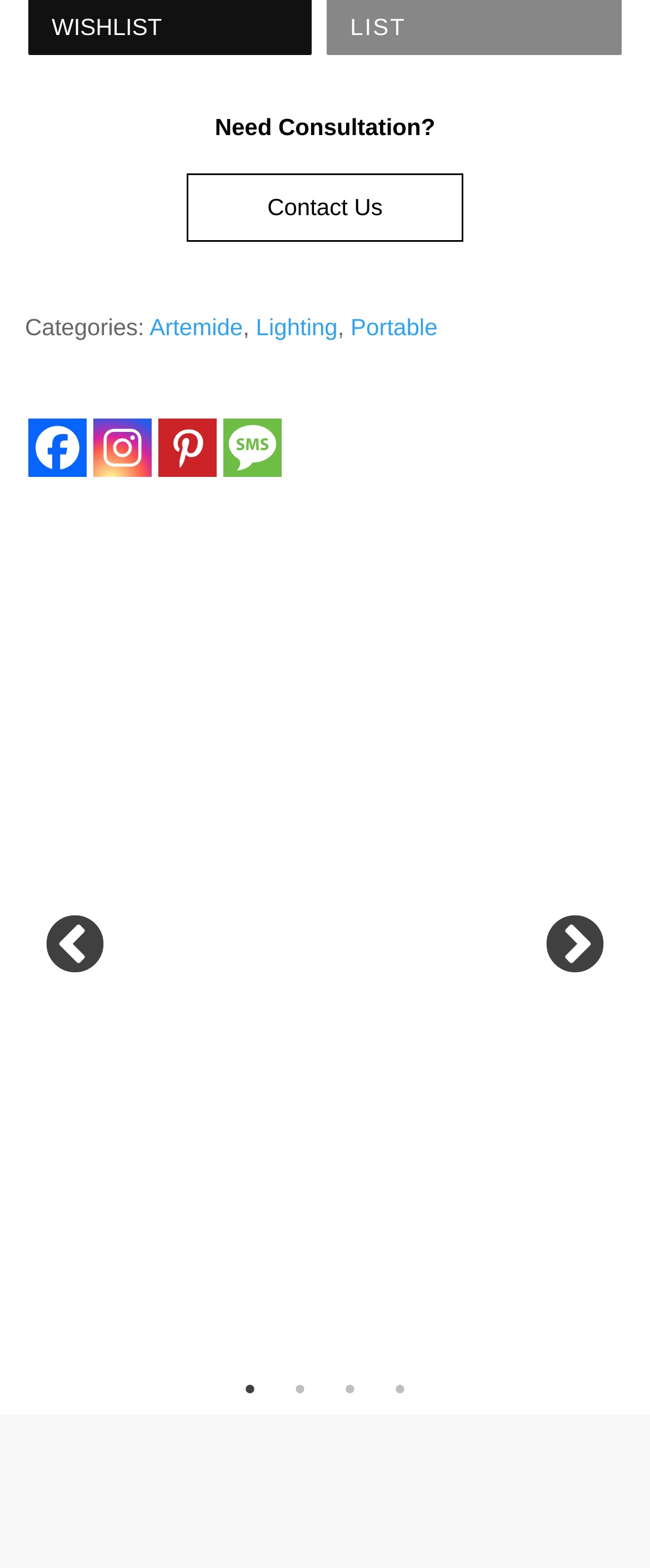Could you provide the bounding box coordinates for the portion of the screen to click to complete this instruction: "Click 'Contact Us'"?

[0.288, 0.11, 0.712, 0.155]